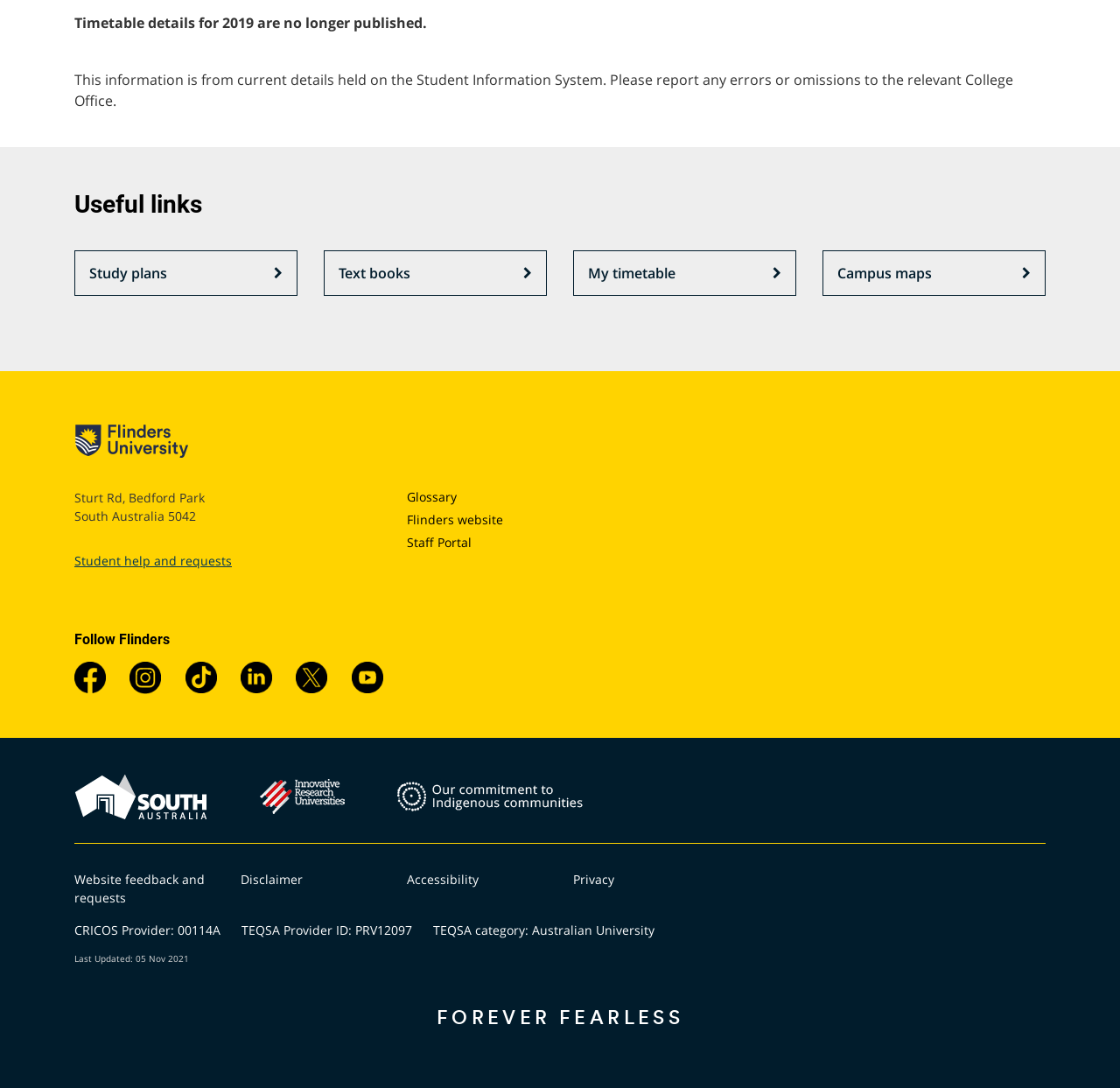Find the bounding box coordinates of the clickable area that will achieve the following instruction: "Check my timetable".

[0.512, 0.23, 0.711, 0.272]